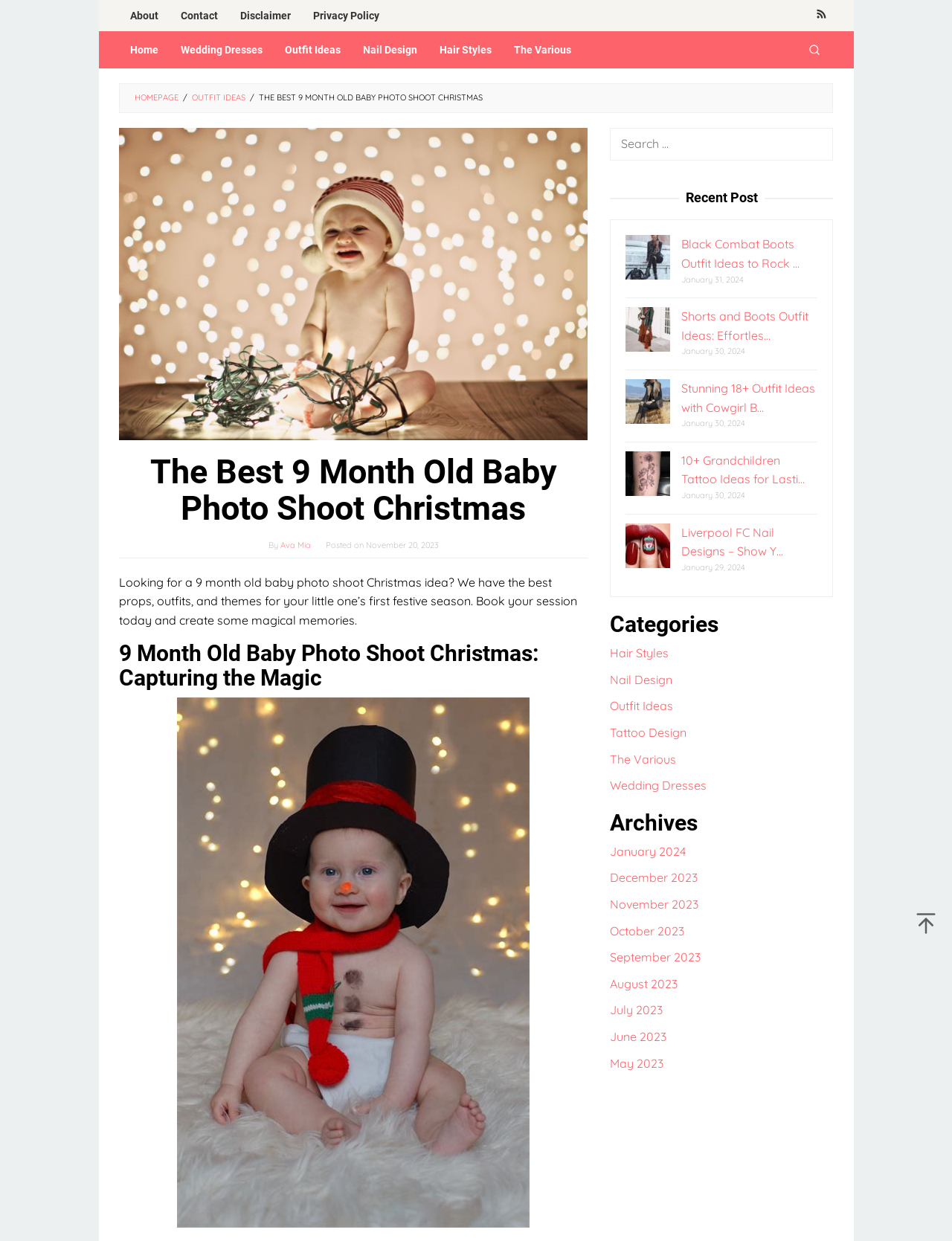Determine the bounding box coordinates of the clickable region to follow the instruction: "Explore outfit ideas".

[0.641, 0.563, 0.707, 0.575]